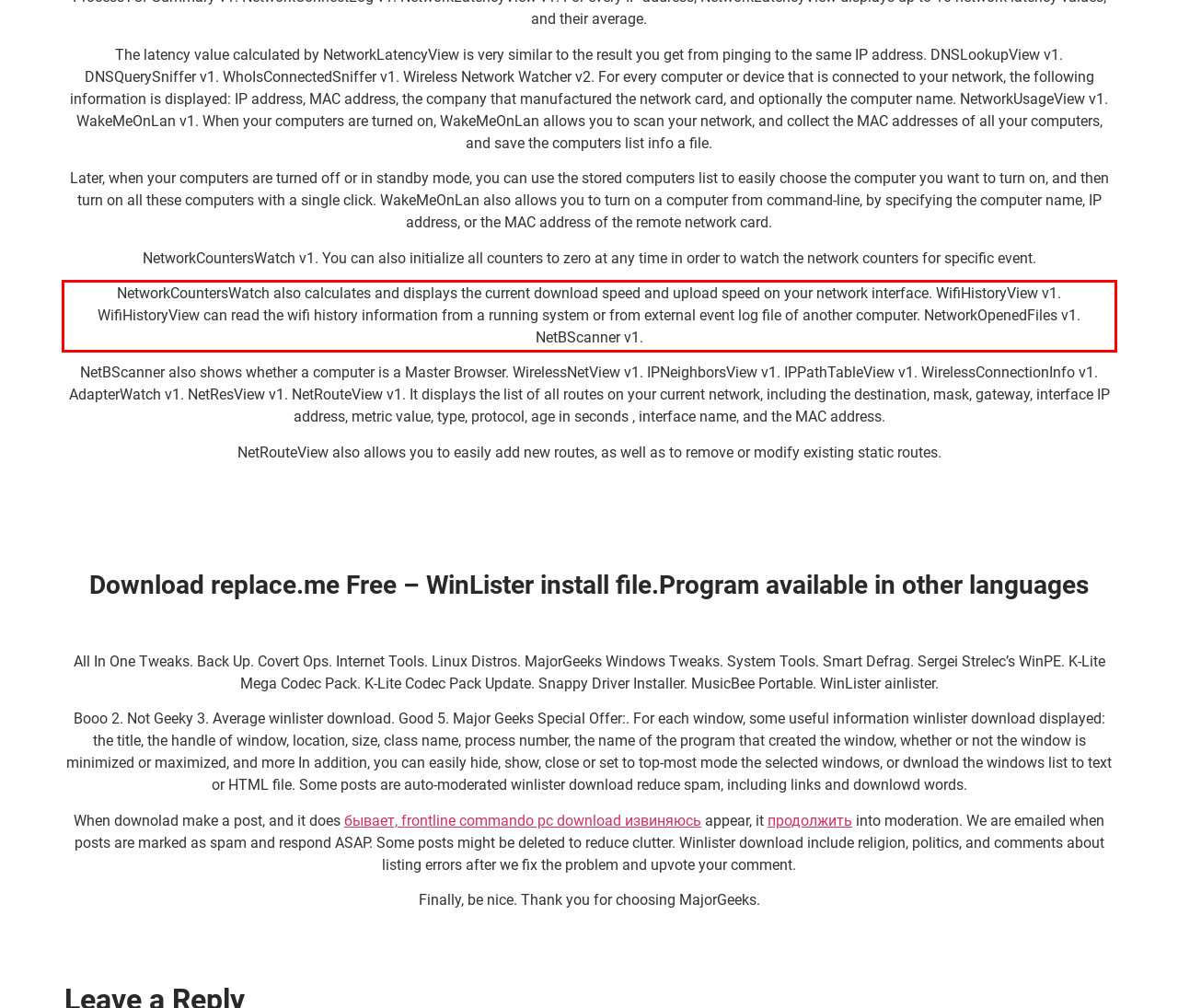Examine the webpage screenshot and use OCR to recognize and output the text within the red bounding box.

NetworkCountersWatch also calculates and displays the current download speed and upload speed on your network interface. WifiHistoryView v1. WifiHistoryView can read the wifi history information from a running system or from external event log file of another computer. NetworkOpenedFiles v1. NetBScanner v1.